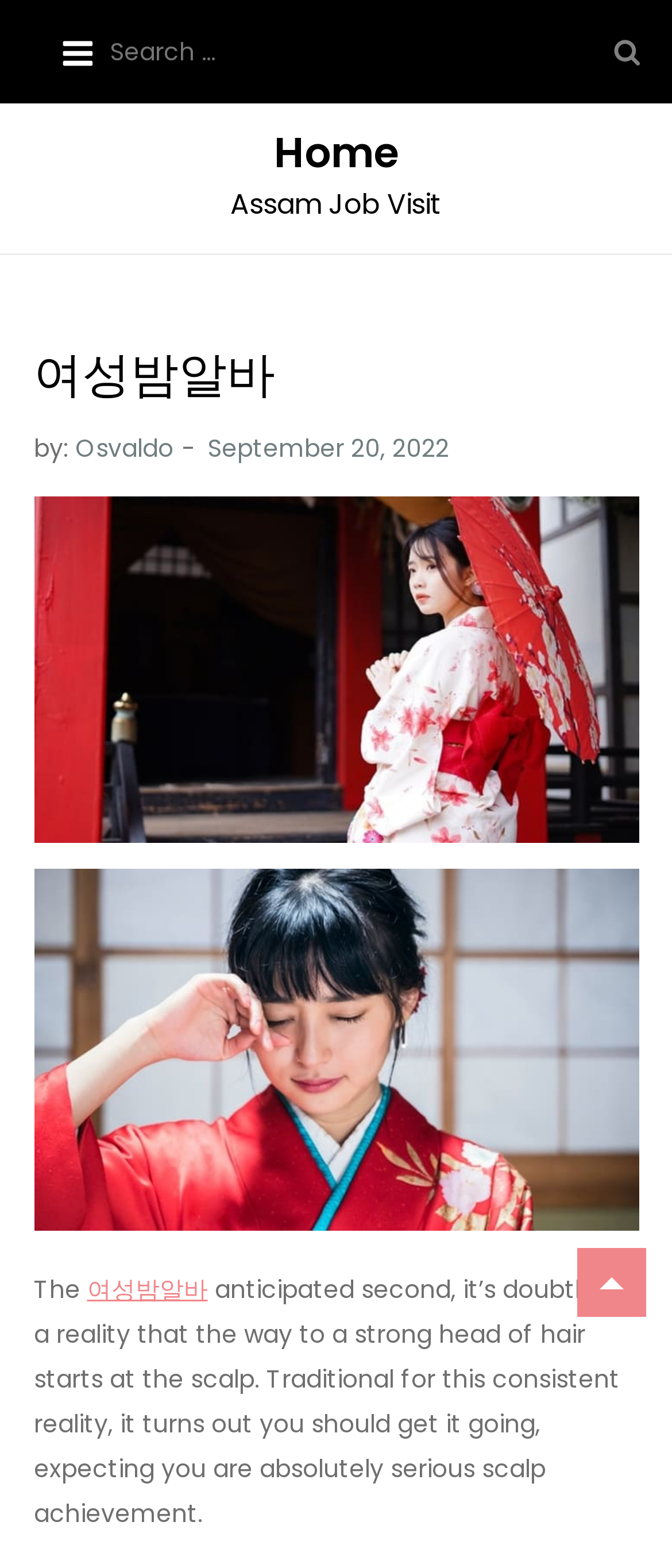Predict the bounding box for the UI component with the following description: "parent_node: Search for: value="Search"".

[0.867, 0.0, 1.0, 0.066]